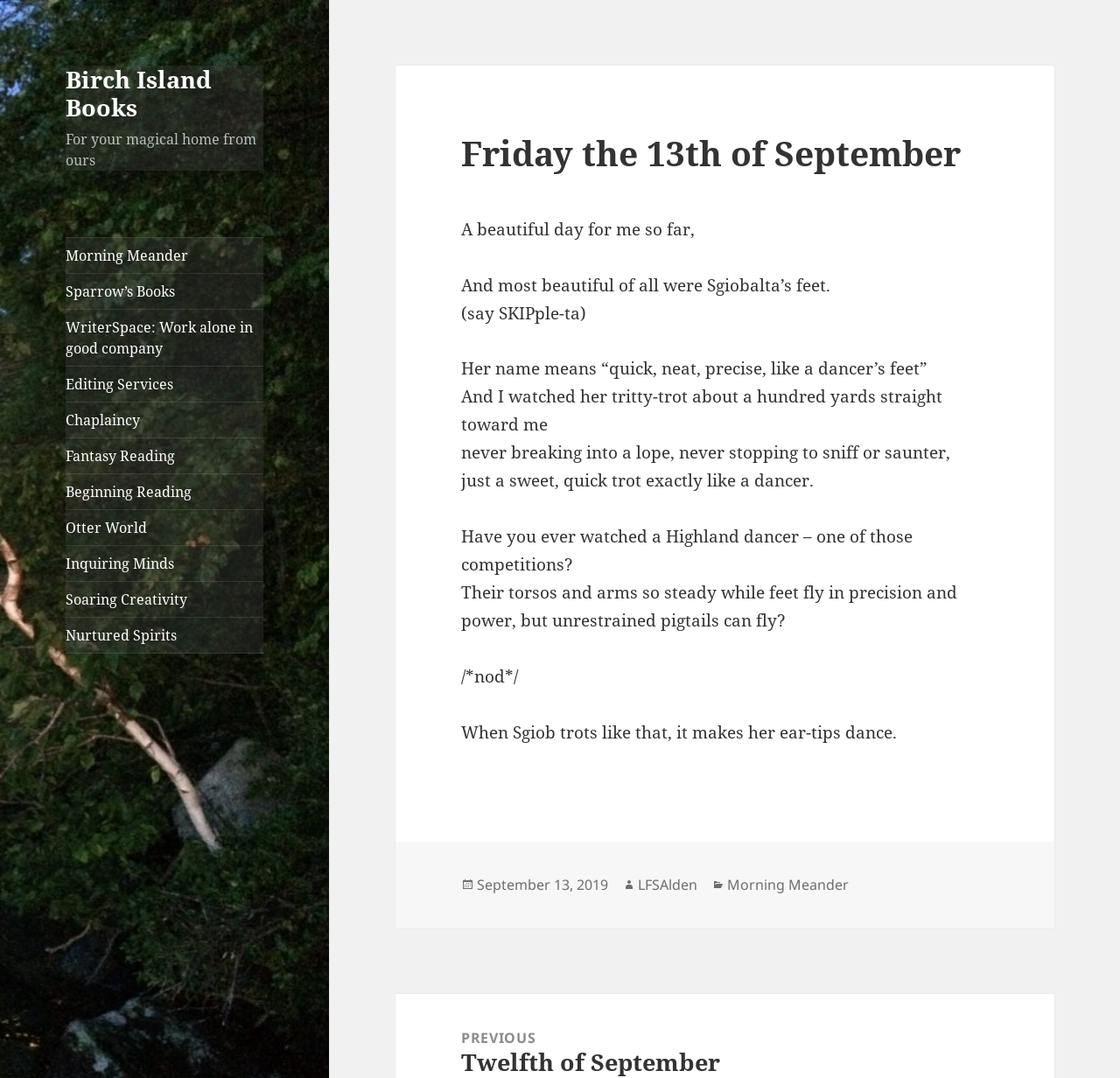Using the provided element description, identify the bounding box coordinates as (top-left x, top-left y, bottom-right x, bottom-right y). Ensure all values are between 0 and 1. Description: Morning Meander

[0.649, 0.812, 0.758, 0.83]